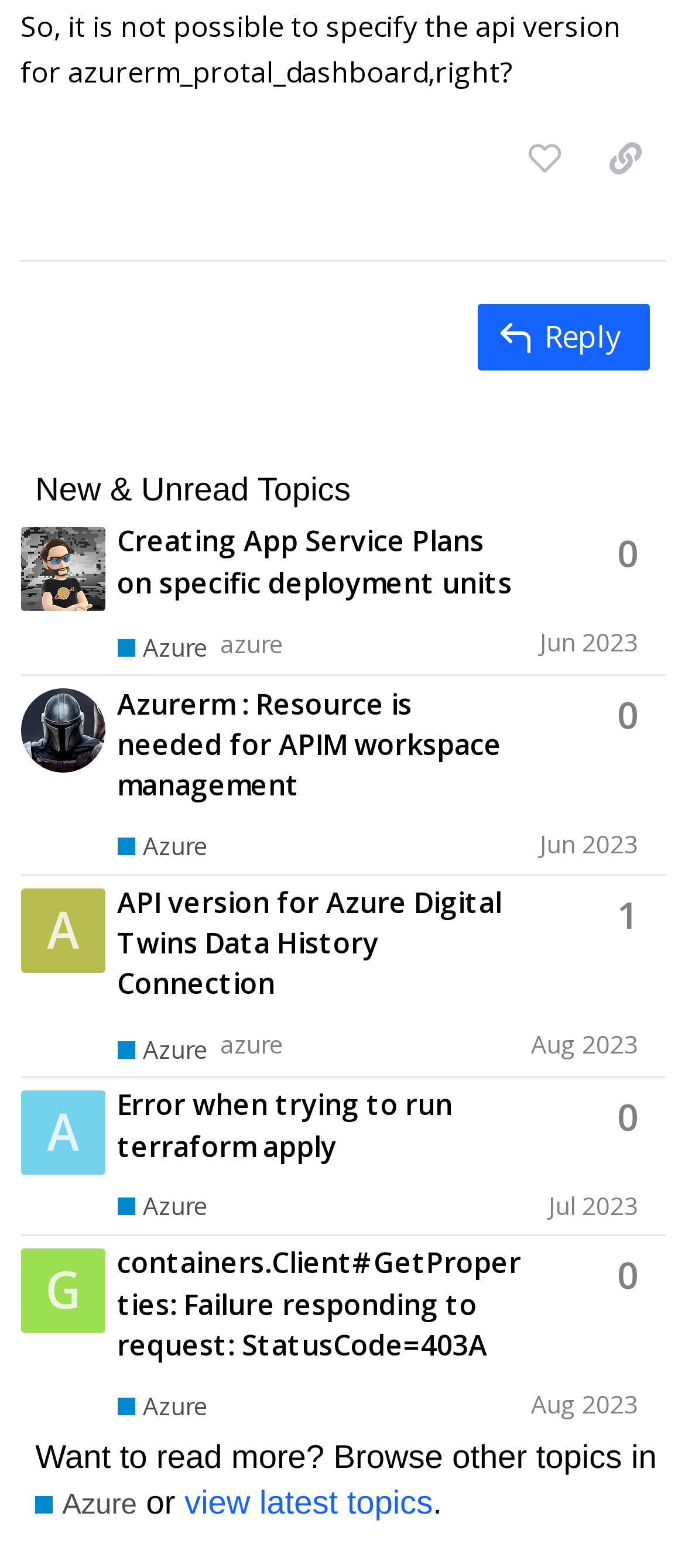Please identify the bounding box coordinates of the clickable region that I should interact with to perform the following instruction: "Copy a link to this post to clipboard". The coordinates should be expressed as four float numbers between 0 and 1, i.e., [left, top, right, bottom].

[0.854, 0.079, 0.973, 0.124]